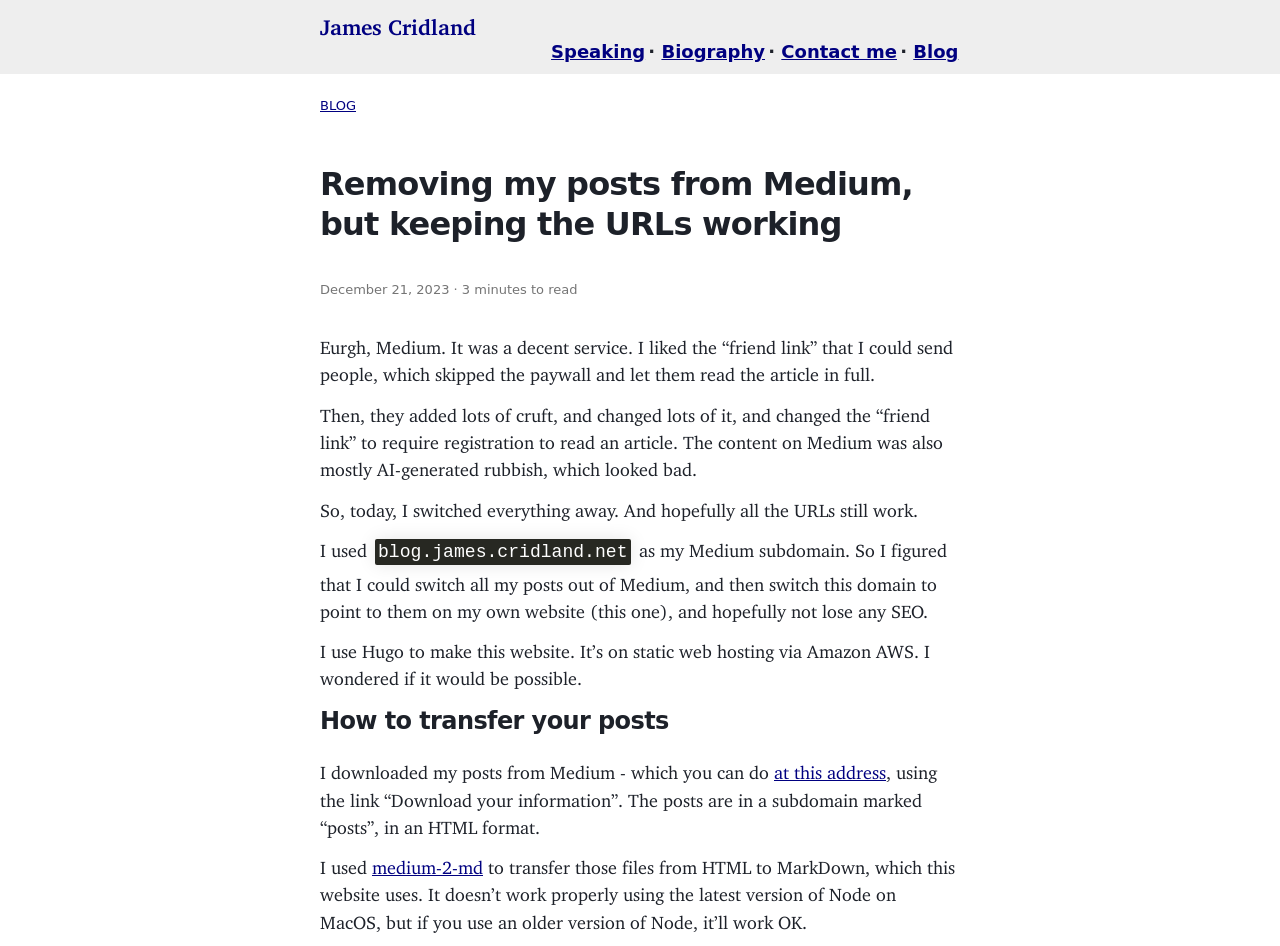Generate a comprehensive description of the webpage content.

This webpage is a blog post titled "Removing my posts from Medium, but keeping the URLs working" by James Cridland, a radio futurologist. At the top, there are five links: "James Cridland", "Speaking", "Biography", "Contact me", and "Blog", which are positioned horizontally across the page.

Below these links, there is a header section with a link to the blog, a heading with the title of the post, a time stamp indicating the post was published on December 21, 2023, and a note that the post takes 3 minutes to read.

The main content of the post is divided into several paragraphs of text. The author expresses their dissatisfaction with Medium, a blogging platform, due to its changes and the prevalence of AI-generated content. They then explain how they transferred their posts from Medium to their own website, using a tool to convert the HTML files to Markdown.

The post also includes a section titled "How to transfer your posts", which provides a step-by-step guide on how to download posts from Medium and convert them to Markdown using a specific tool. Throughout the post, there are no images, but there are several links to other resources and websites.